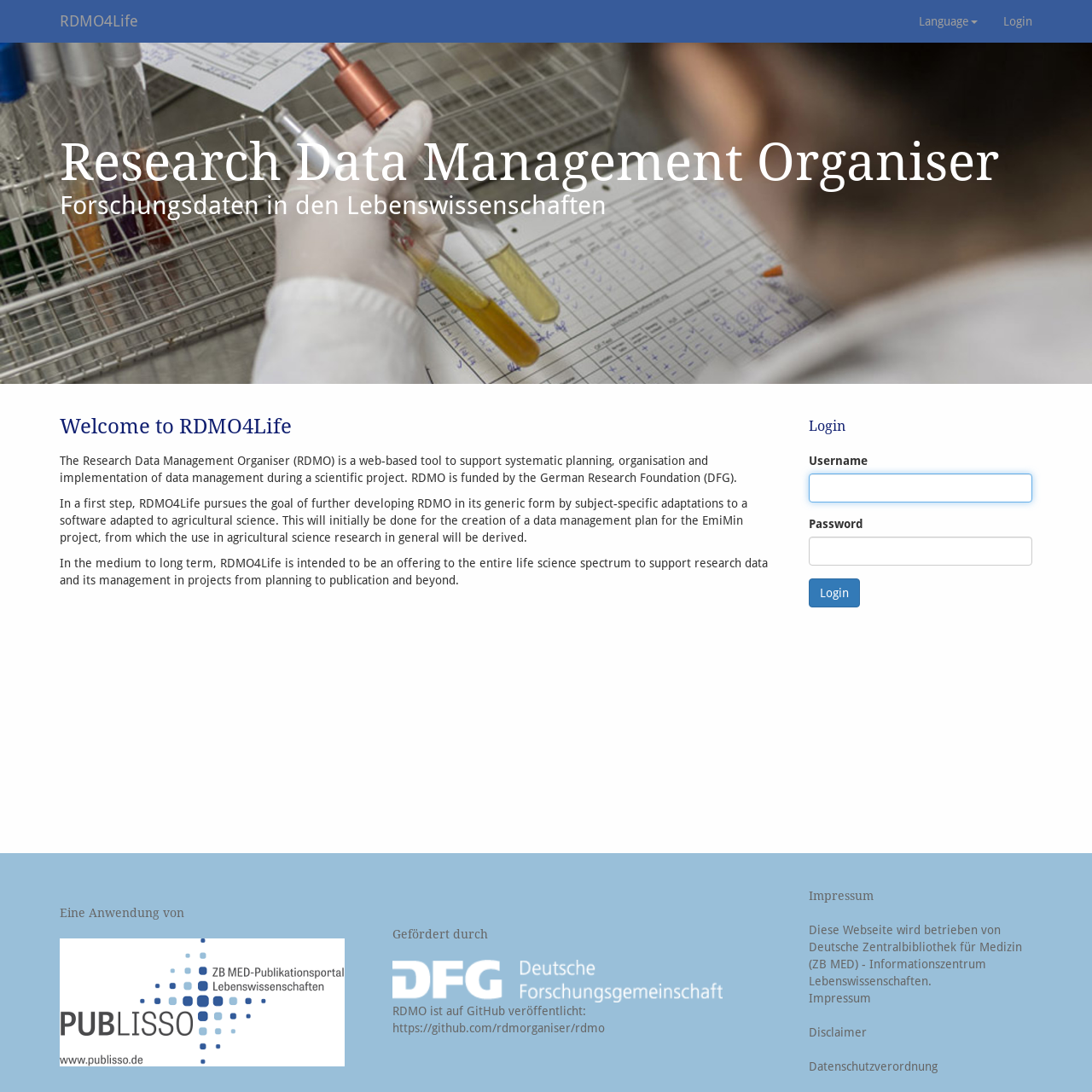What is the funding source of RDMO?
Answer the question with a thorough and detailed explanation.

From the webpage content, I found that the text 'RDMO is funded by the German Research Foundation (DFG).' which indicates that the funding source of RDMO is the German Research Foundation (DFG).